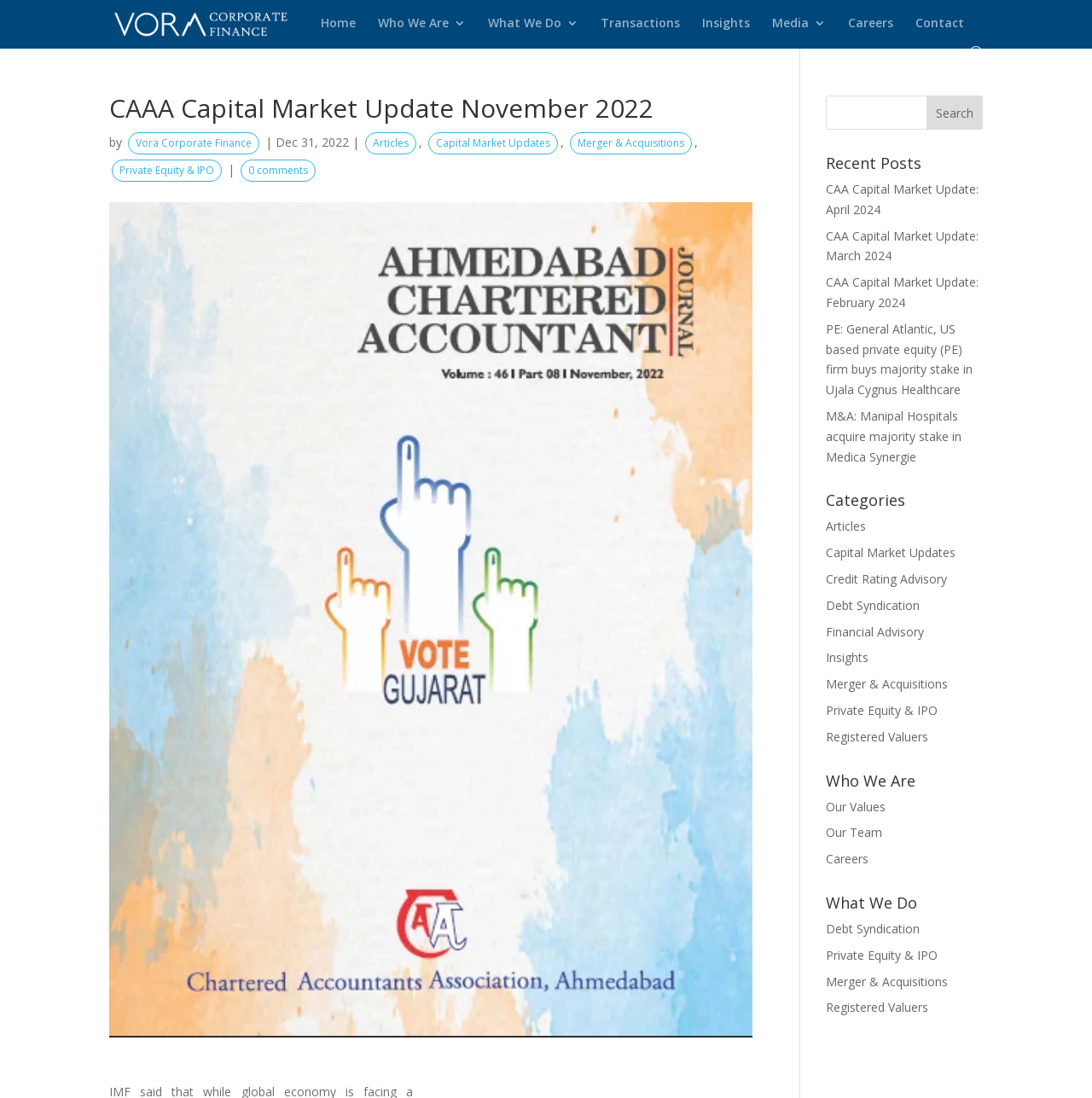Identify the bounding box of the UI component described as: "Our Values".

[0.756, 0.727, 0.811, 0.742]